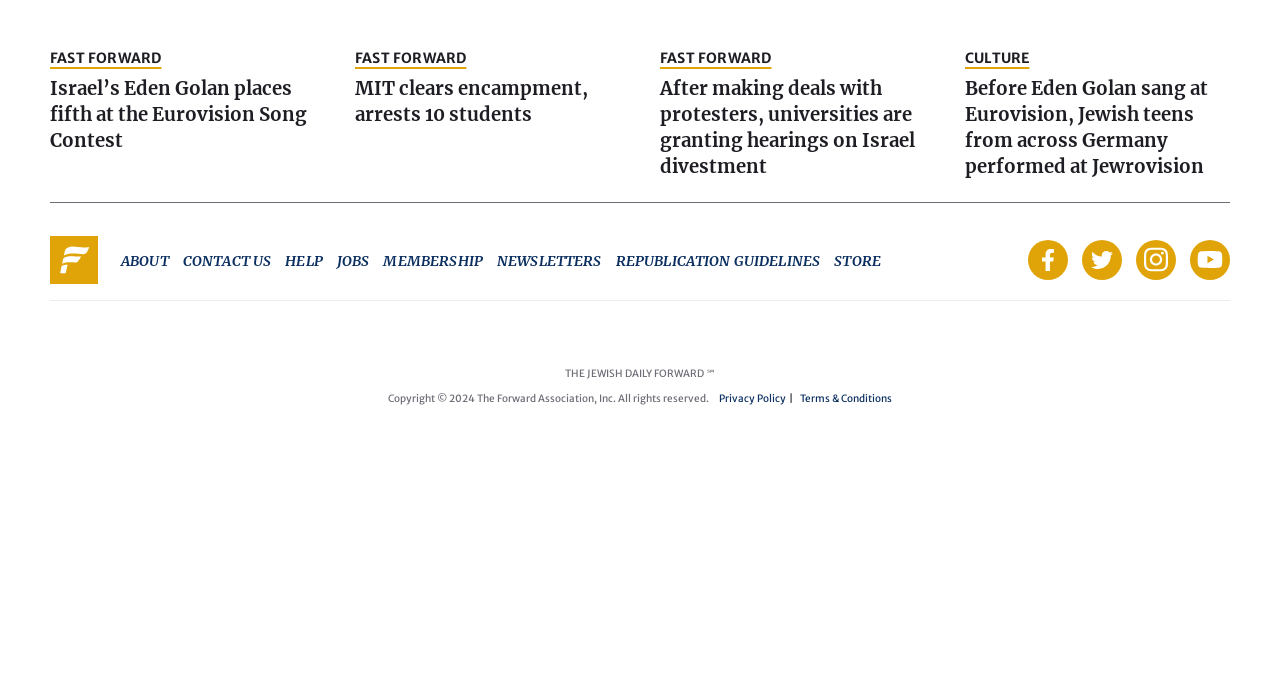Identify the coordinates of the bounding box for the element described below: "Privacy Policy". Return the coordinates as four float numbers between 0 and 1: [left, top, right, bottom].

[0.562, 0.6, 0.614, 0.618]